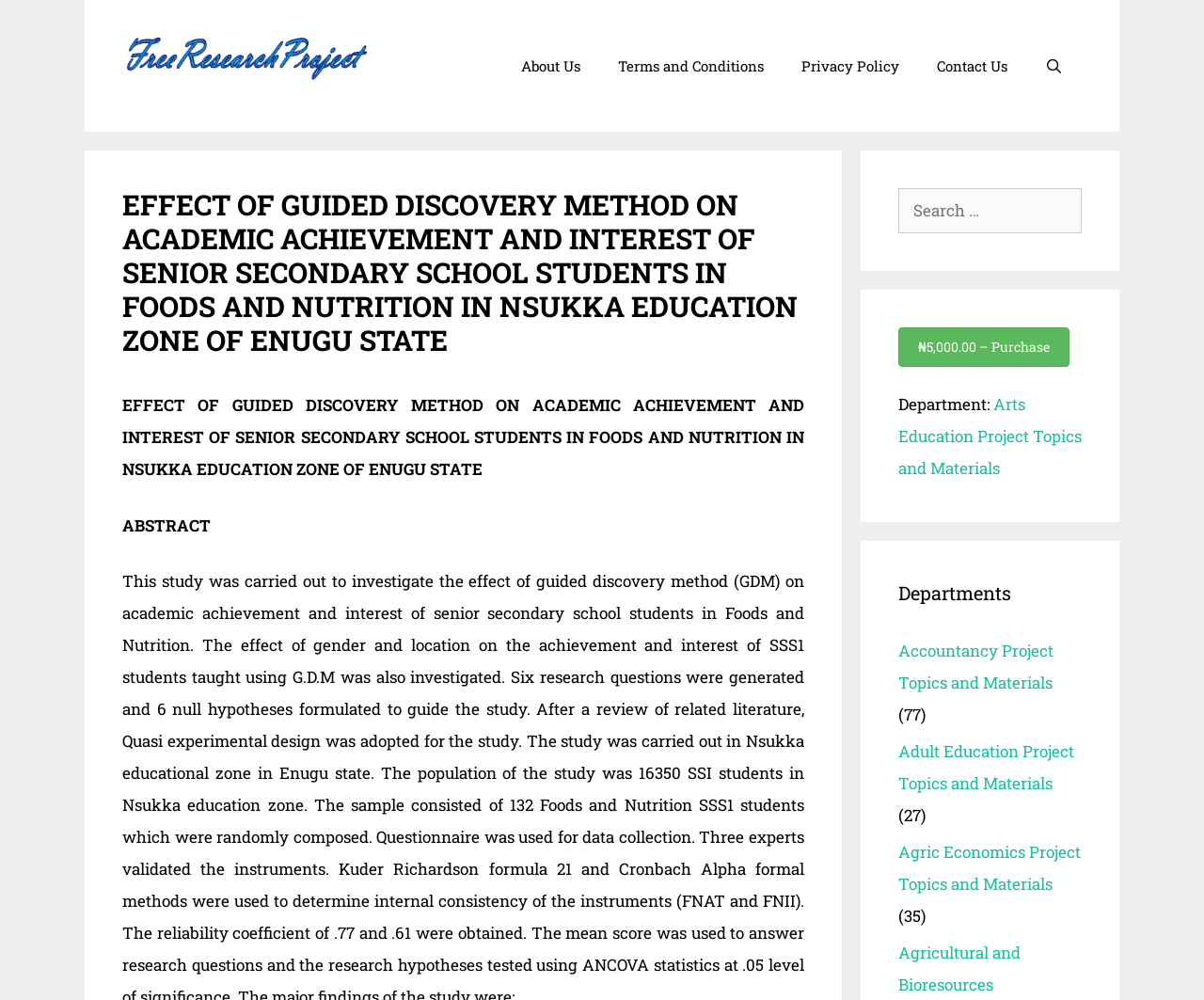Find the UI element described as: "Testimonials" and predict its bounding box coordinates. Ensure the coordinates are four float numbers between 0 and 1, [left, top, right, bottom].

None